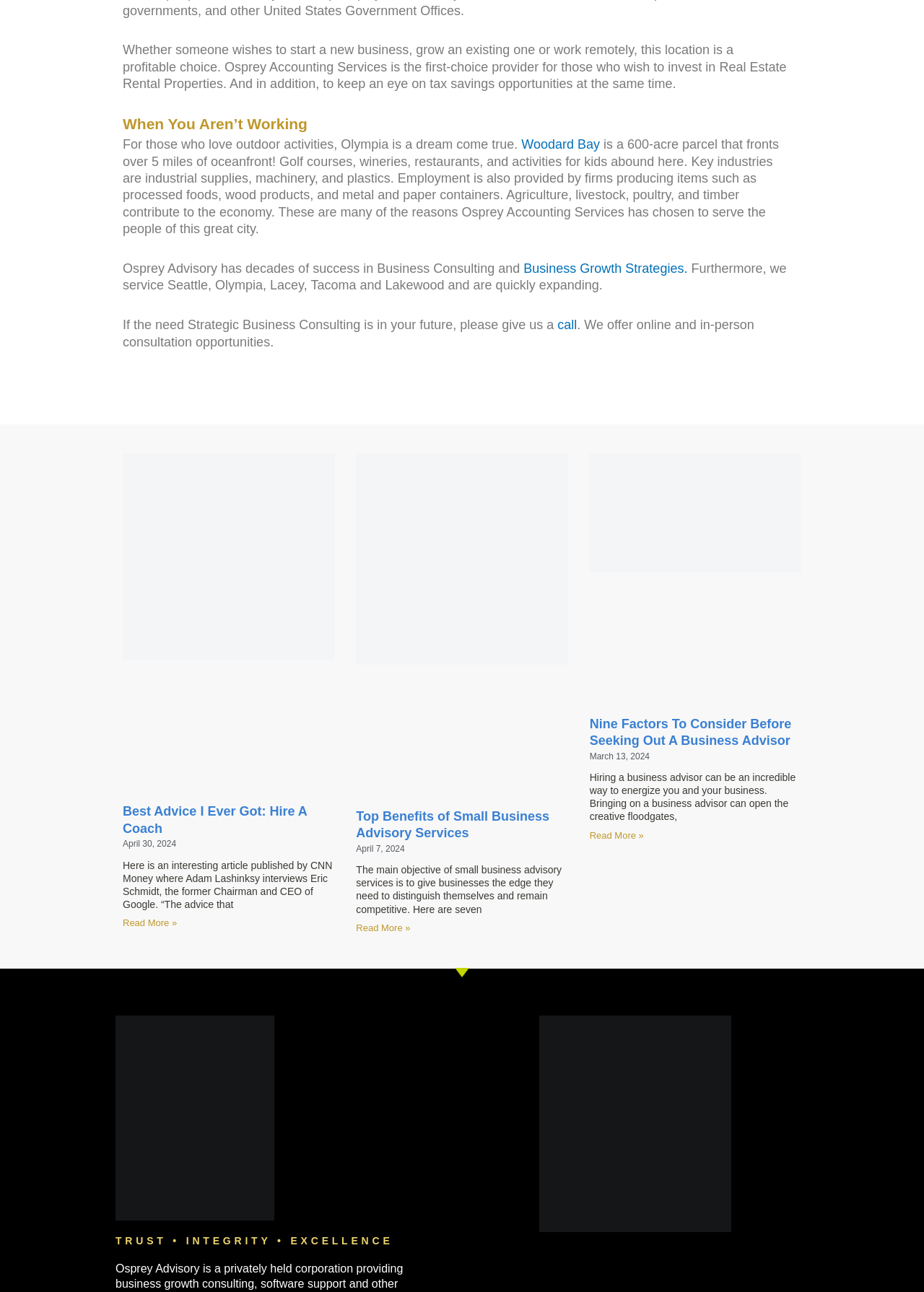Please find the bounding box coordinates of the element that needs to be clicked to perform the following instruction: "Read more about Top Benefits of Small Business Advisory Services". The bounding box coordinates should be four float numbers between 0 and 1, represented as [left, top, right, bottom].

[0.385, 0.714, 0.444, 0.722]